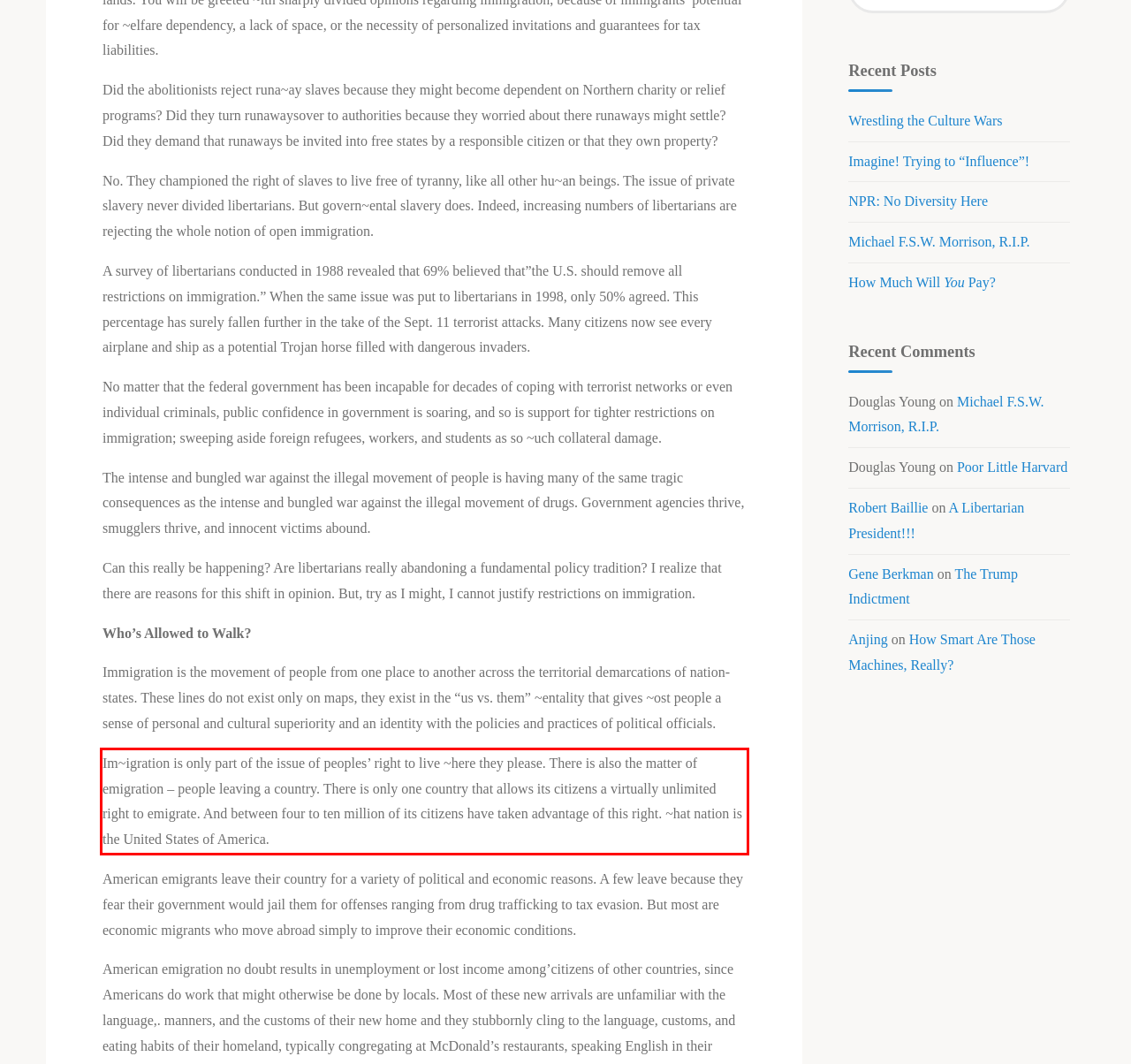Please analyze the screenshot of a webpage and extract the text content within the red bounding box using OCR.

Im~igration is only part of the issue of peoples’ right to live ~here they please. There is also the matter of emigration – people leaving a country. There is only one country that allows its citizens a virtually unlimited right to emigrate. And between four to ten million of its citizens have taken advantage of this right. ~hat nation is the United States of America.